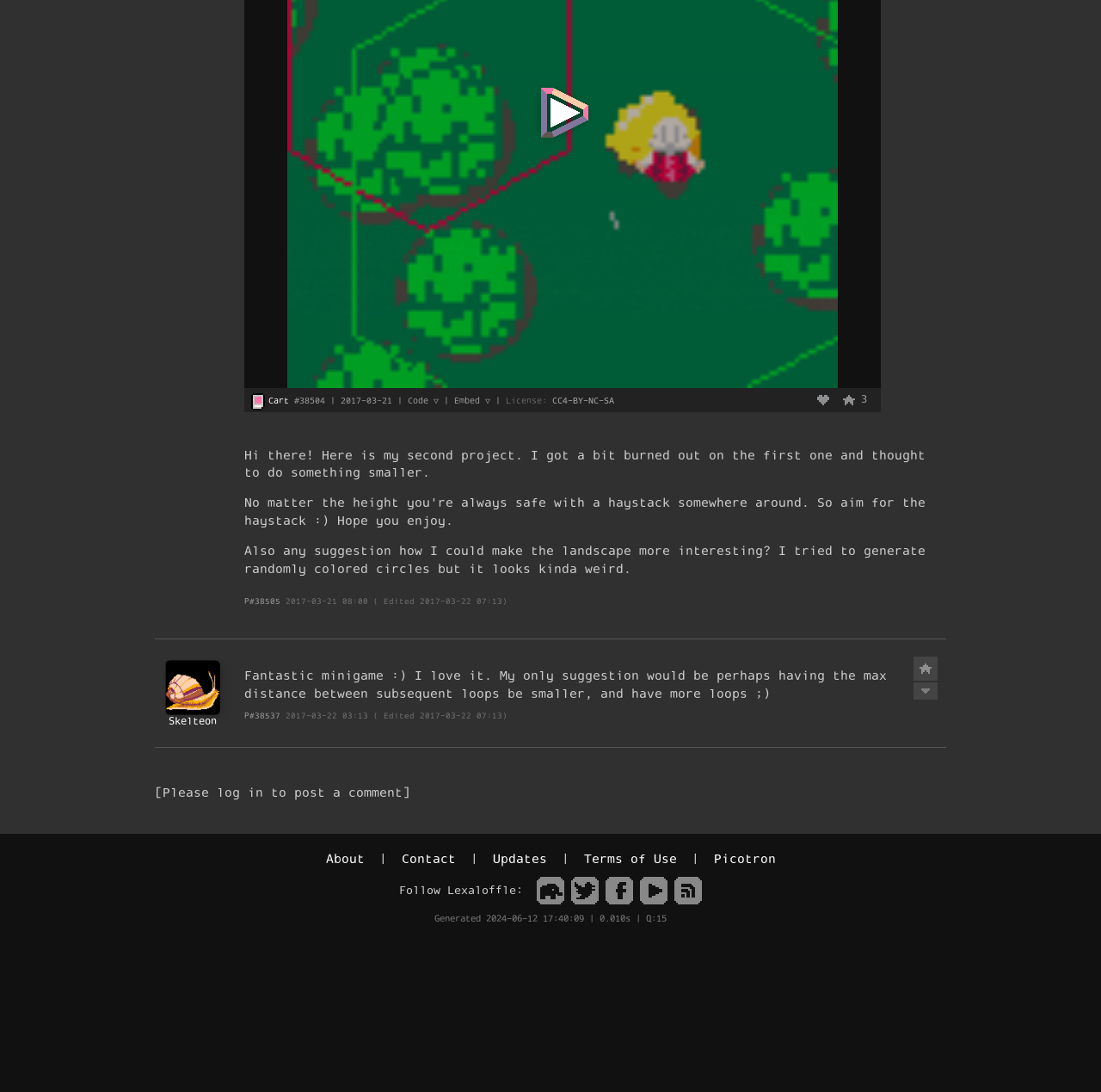Please determine the bounding box coordinates for the UI element described as: "parent_node: Follow Lexaloffle:".

[0.488, 0.803, 0.512, 0.828]